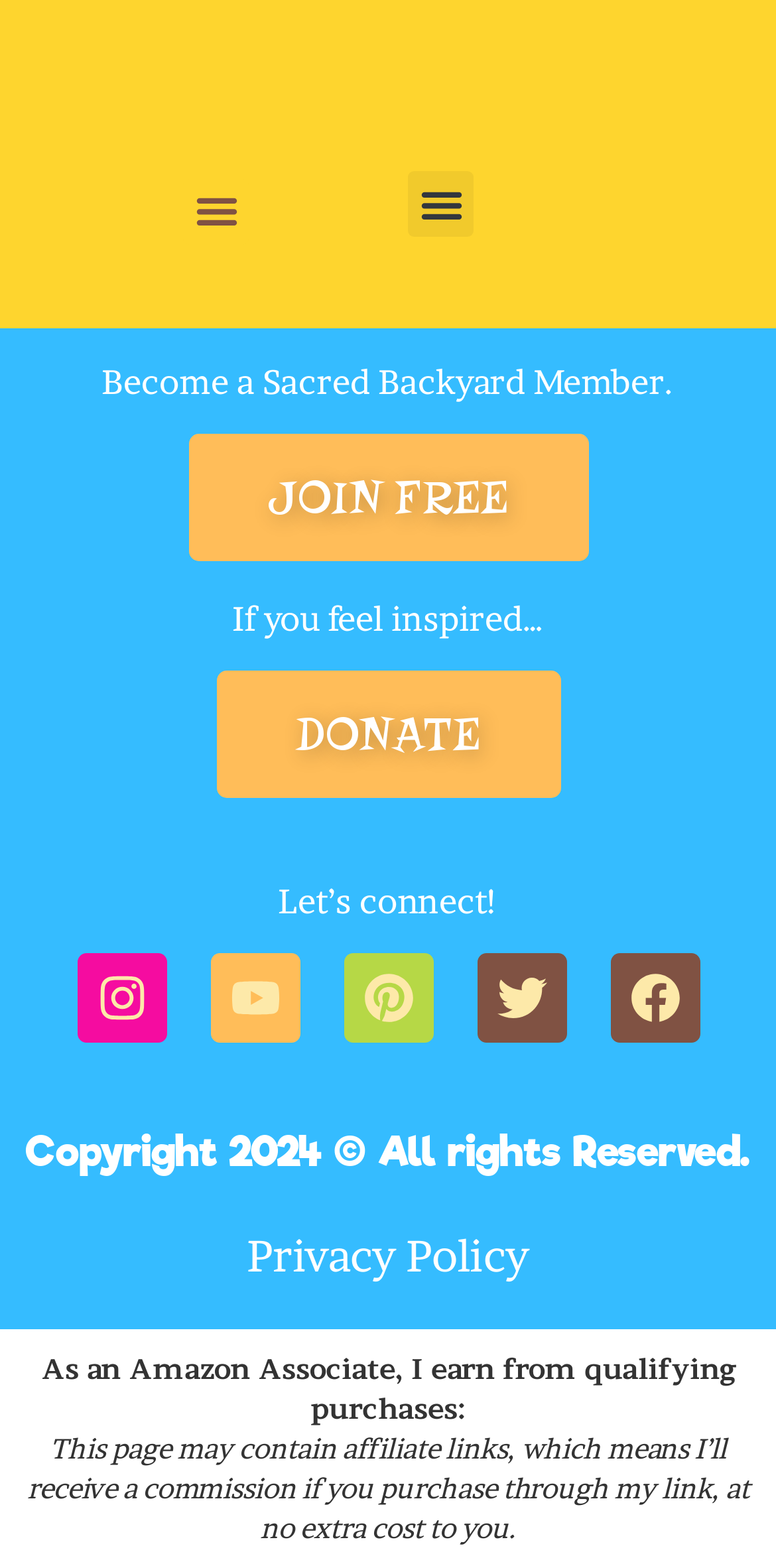Find the bounding box coordinates for the element described here: "JOIN FREE".

[0.242, 0.276, 0.758, 0.357]